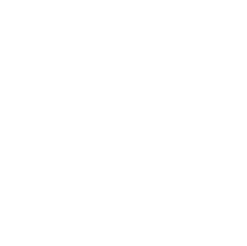Is the mirror portable?
Based on the content of the image, thoroughly explain and answer the question.

The caption highlights the mirror's portability, making it a convenient choice for both home use and travel, which implies that it is designed to be easily carried around.